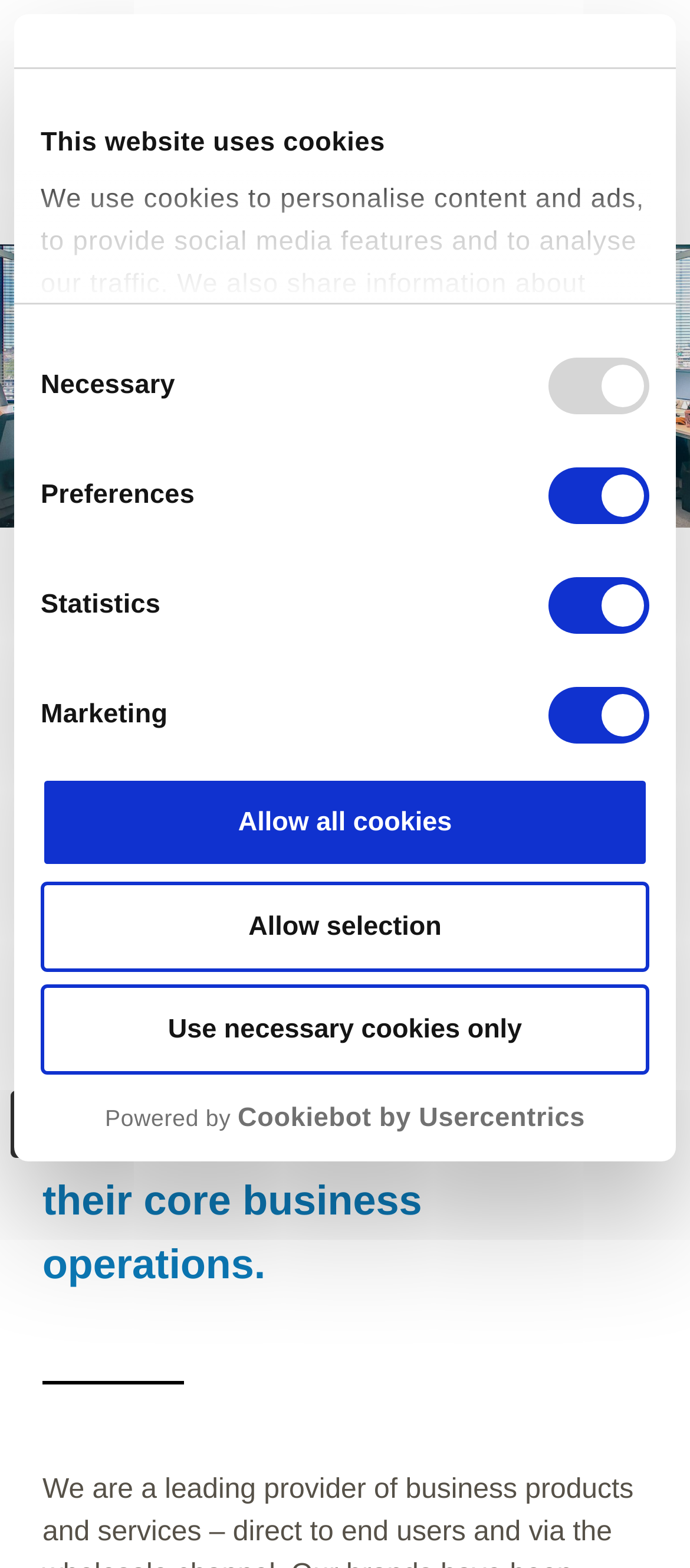Find the bounding box coordinates for the area that should be clicked to accomplish the instruction: "Click the logo".

[0.059, 0.702, 0.941, 0.724]